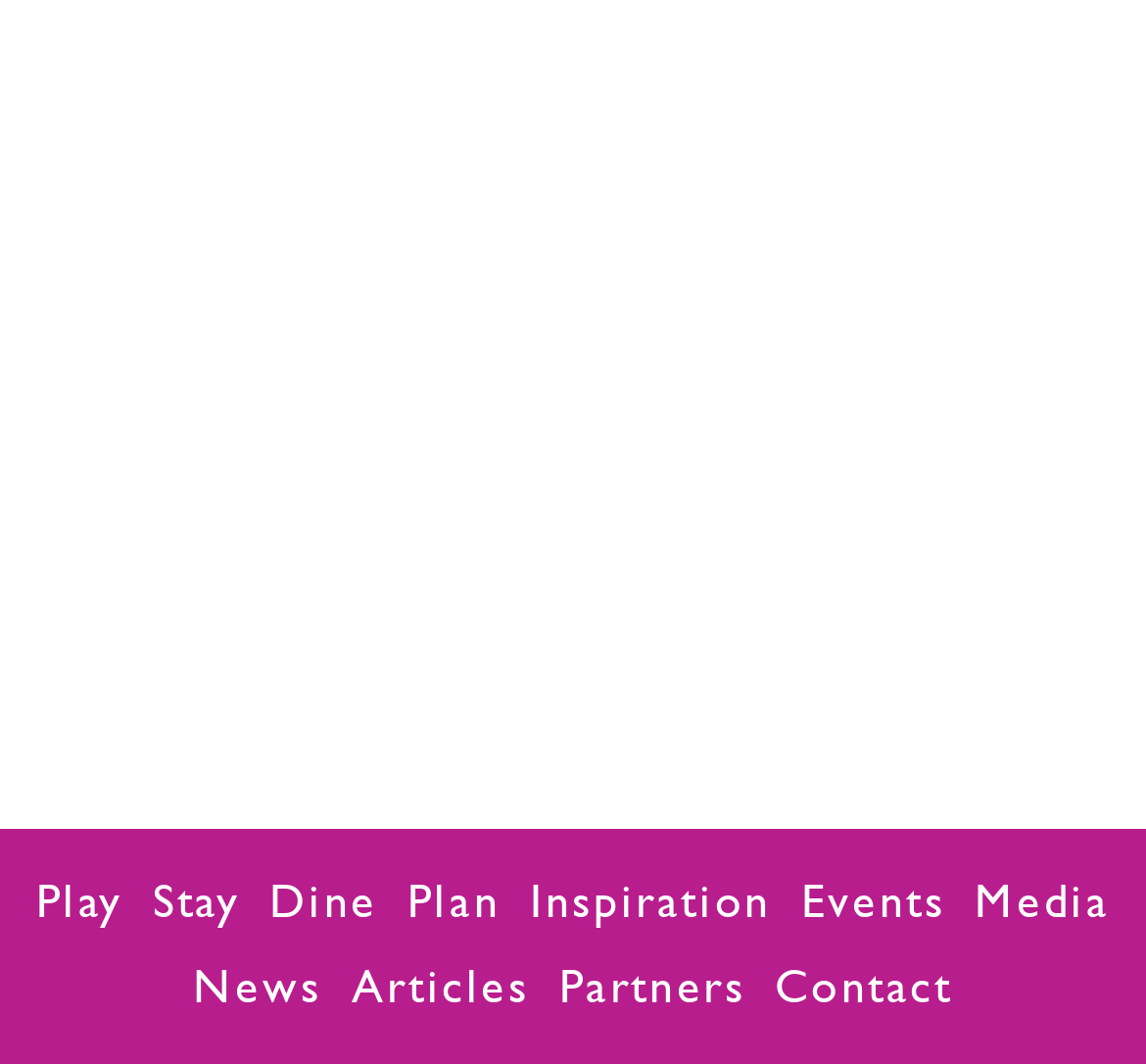Provide a thorough and detailed response to the question by examining the image: 
What is the position of the 'Plan' link relative to the 'Dine' link?

By comparing the y1 and y2 coordinates of the 'Plan' link ([0.355, 0.809, 0.437, 0.889]) and the 'Dine' link ([0.235, 0.809, 0.33, 0.889]), I found that the 'Plan' link has a smaller y1 value, indicating that it is positioned above the 'Dine' link.